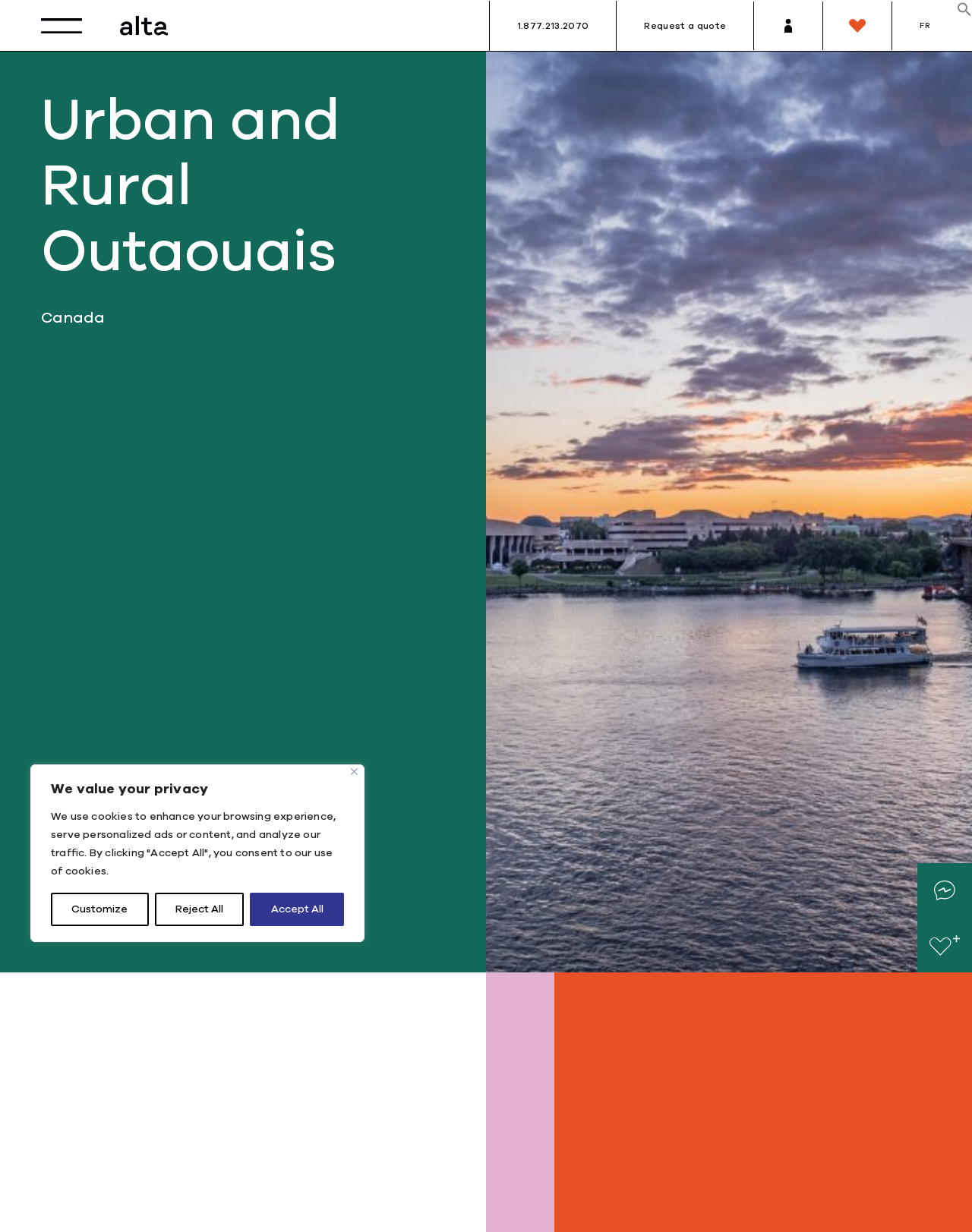Identify and extract the main heading of the webpage.

Urban and Rural Outaouais